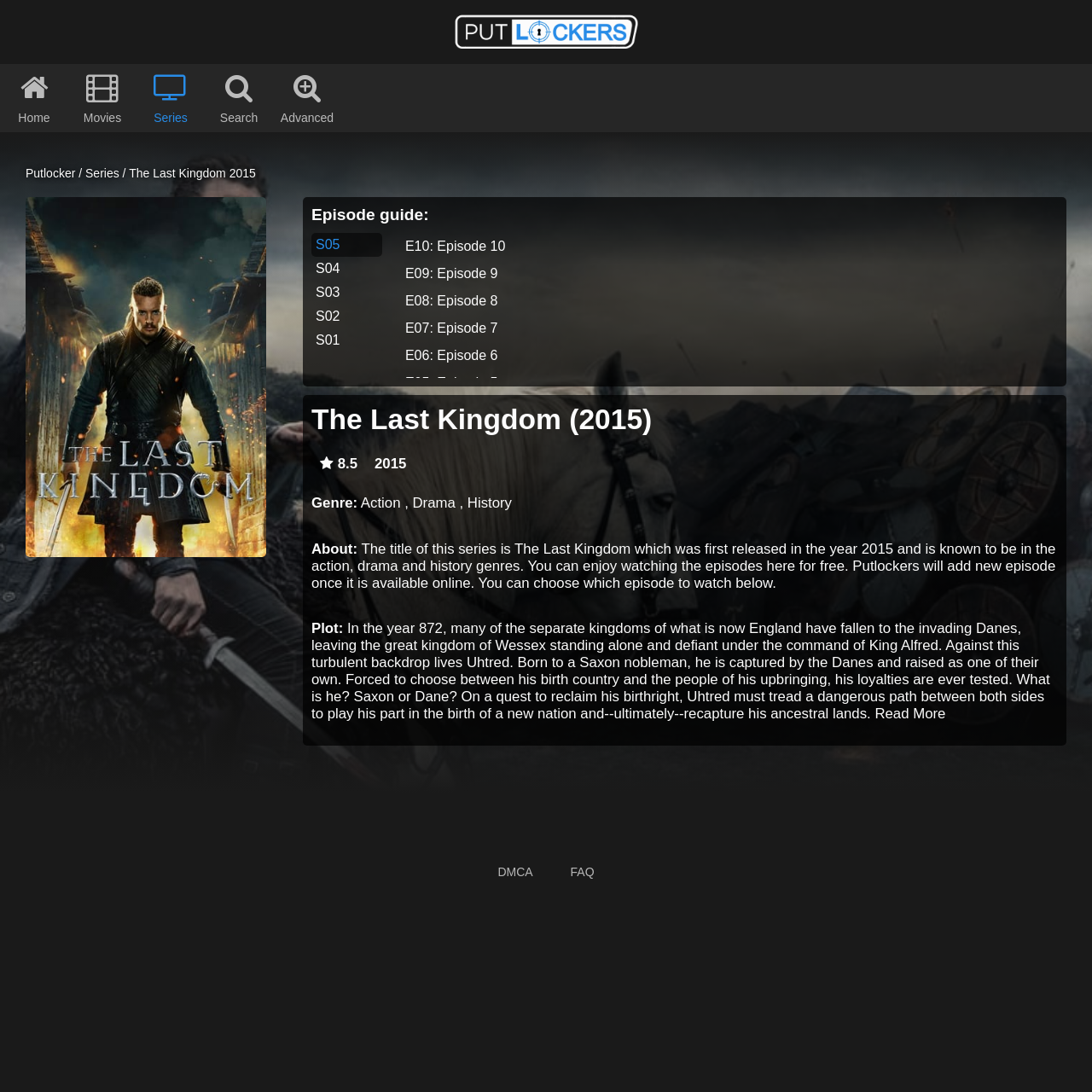What is the genre of the series?
Please provide a full and detailed response to the question.

I found the answer by looking at the 'Genre:' section which is located below the title, and it shows that the series belongs to the Action, Drama, and History genres.